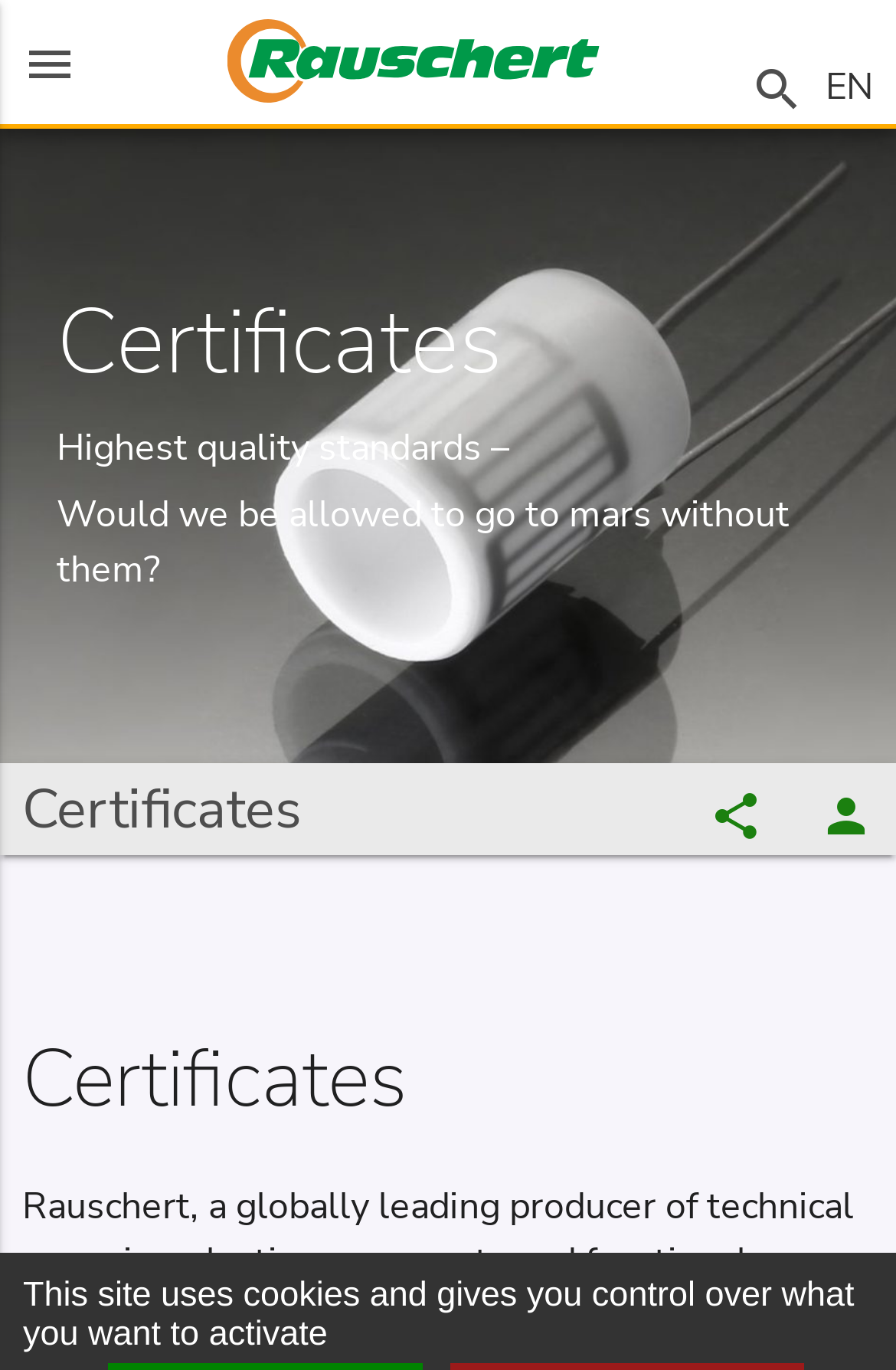Please answer the following question as detailed as possible based on the image: 
What is the language of the webpage?

I found the language option 'EN' at the top right corner of the webpage, which suggests that the language of the webpage is English.